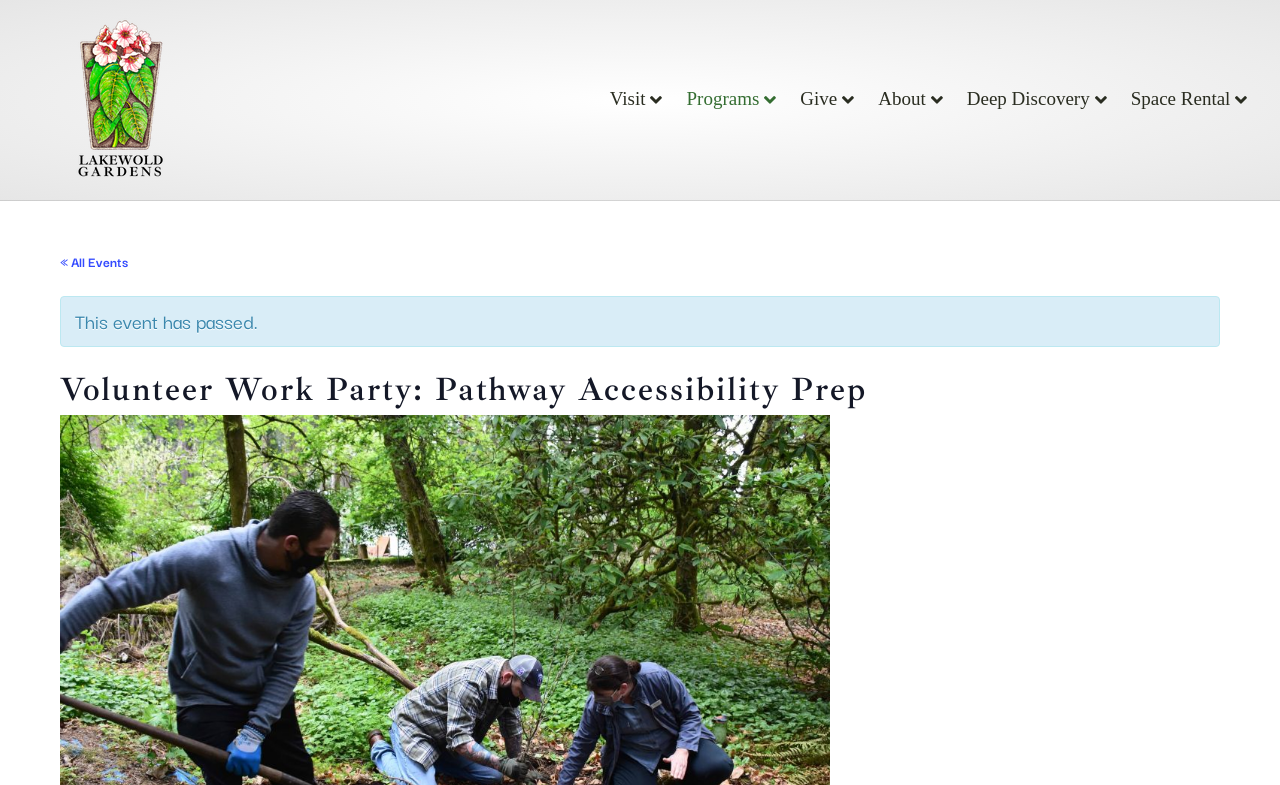Can you specify the bounding box coordinates for the region that should be clicked to fulfill this instruction: "visit Lakewold Gardens website".

[0.05, 0.104, 0.206, 0.142]